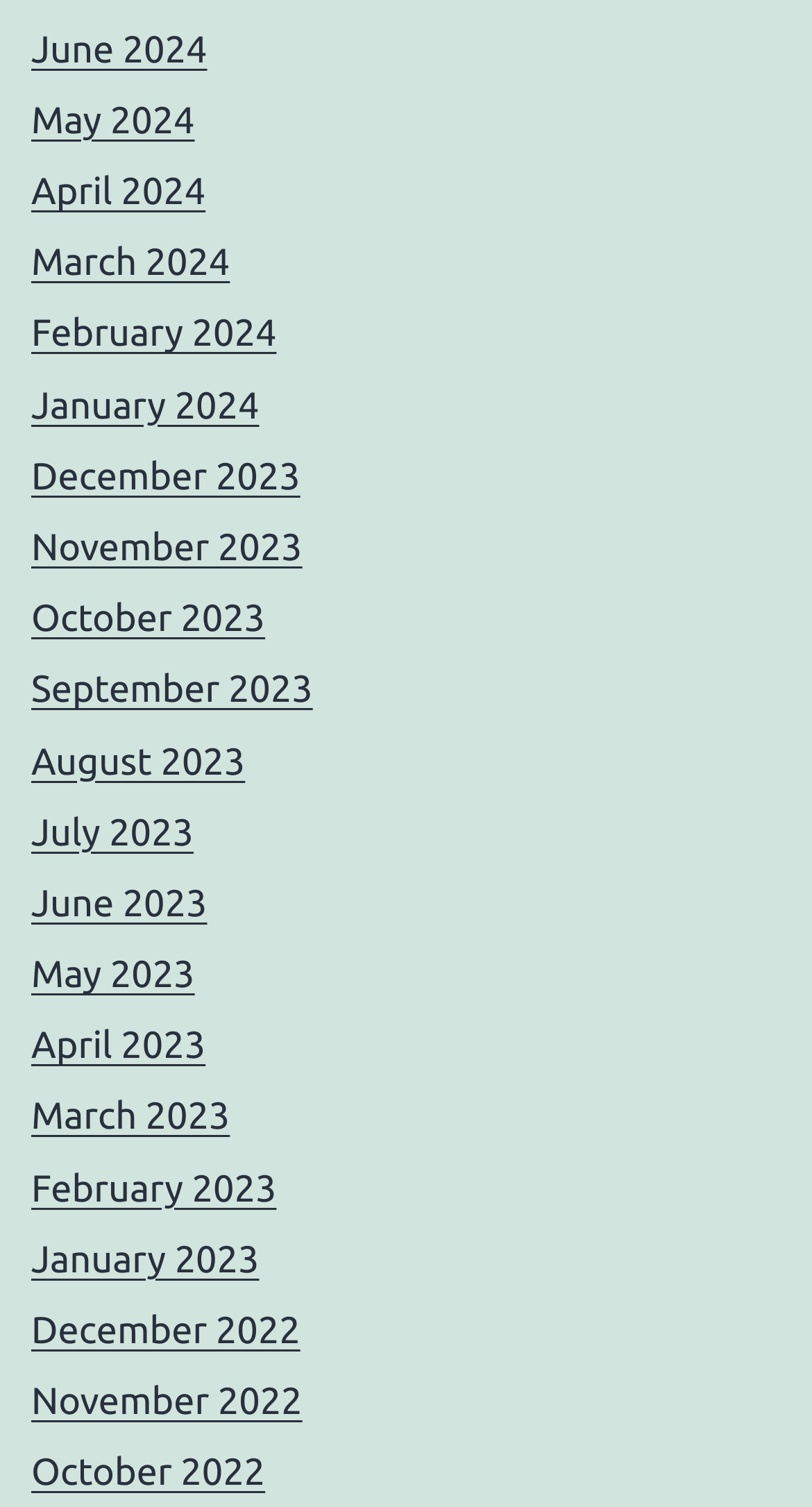Please identify the coordinates of the bounding box for the clickable region that will accomplish this instruction: "access August 2023".

[0.038, 0.491, 0.302, 0.519]